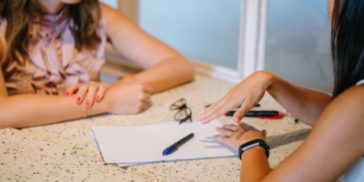What is on the table between the two women?
Give a detailed and exhaustive answer to the question.

According to the caption, a blank sheet of paper lies between the two women, suggesting a discussion or brainstorming session in progress.